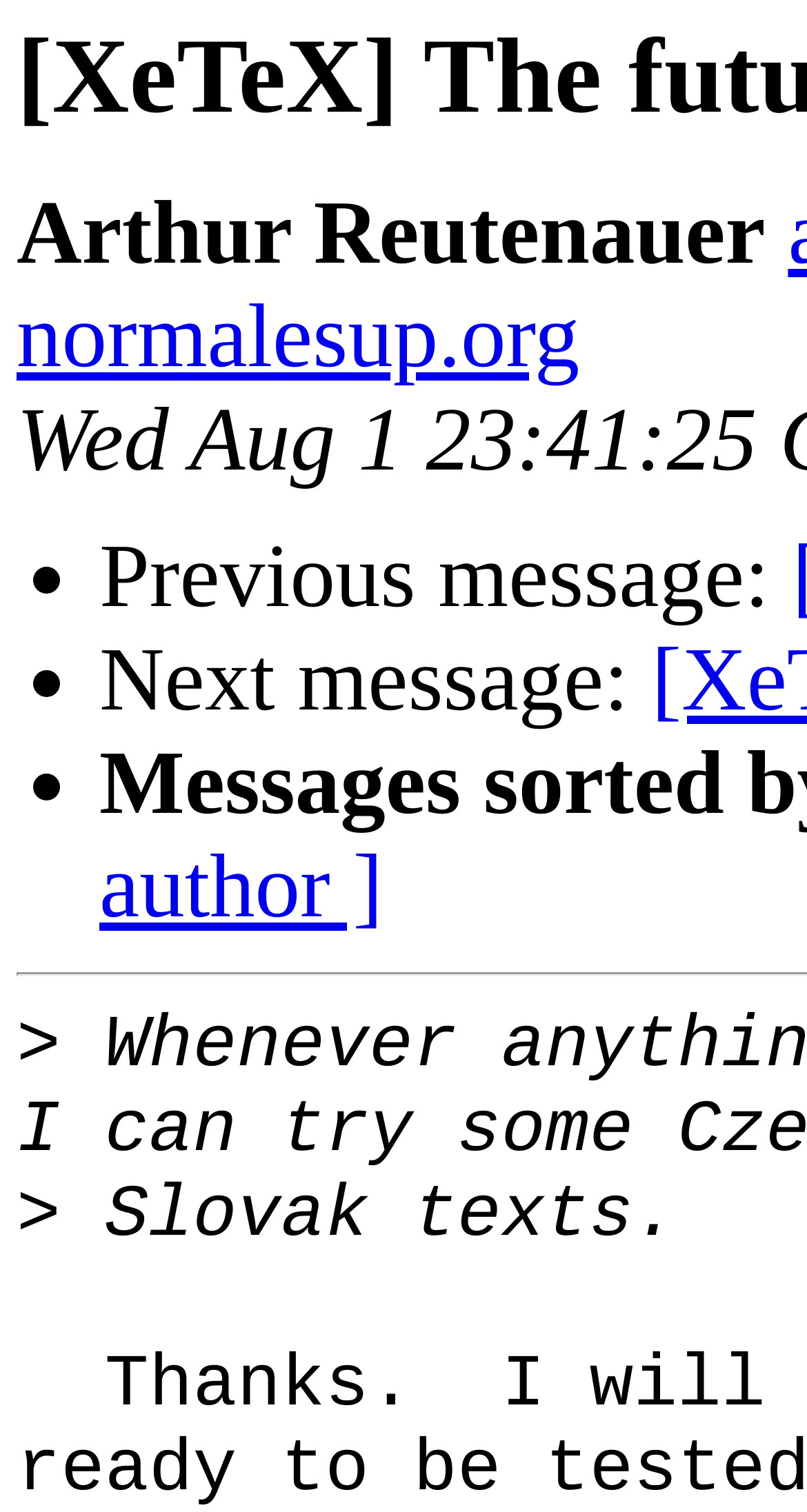Who is the author of this message?
Using the image as a reference, give a one-word or short phrase answer.

Arthur Reutenauer